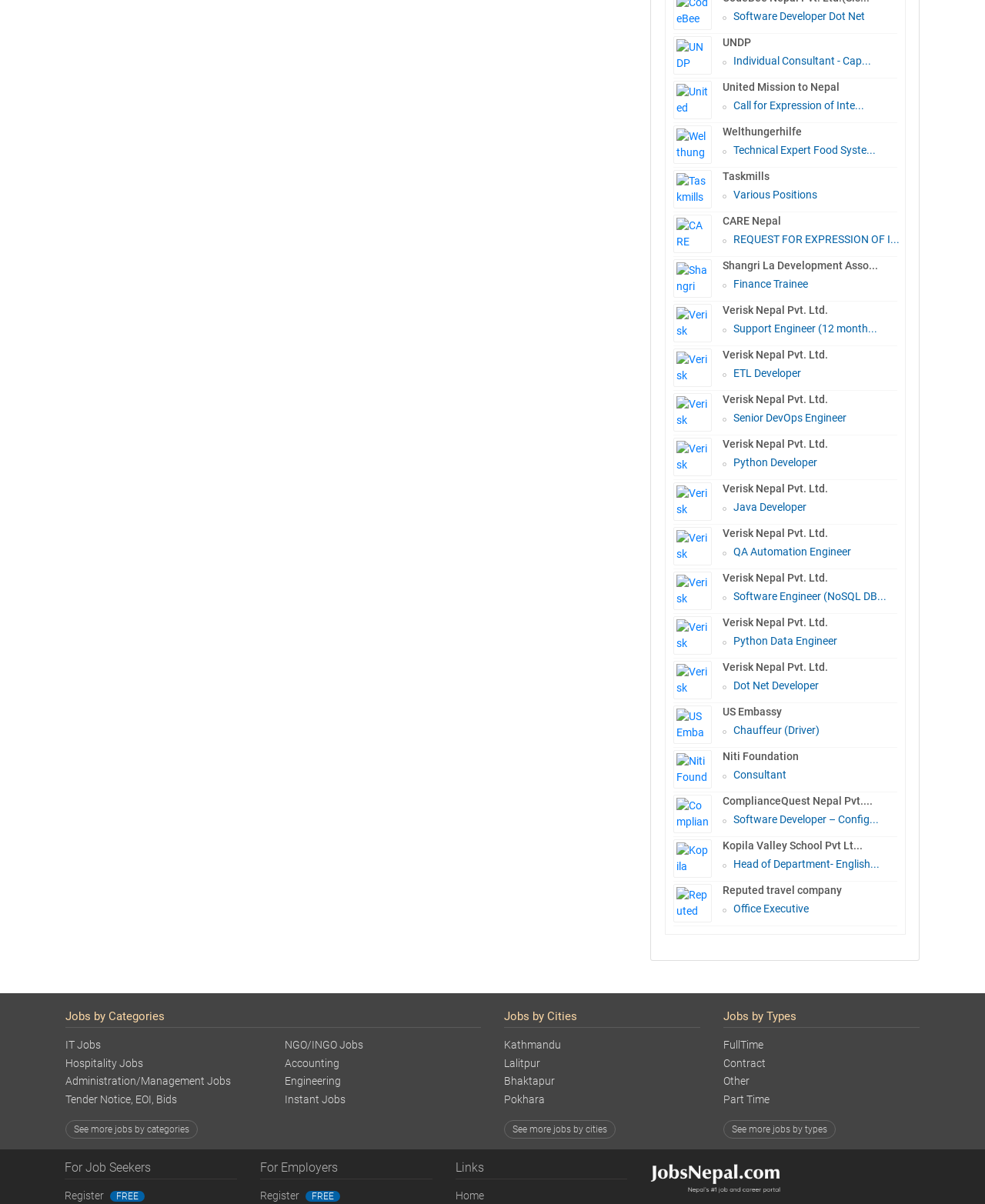Identify the bounding box for the described UI element. Provide the coordinates in (top-left x, top-left y, bottom-right x, bottom-right y) format with values ranging from 0 to 1: Register Free

[0.066, 0.988, 0.147, 0.998]